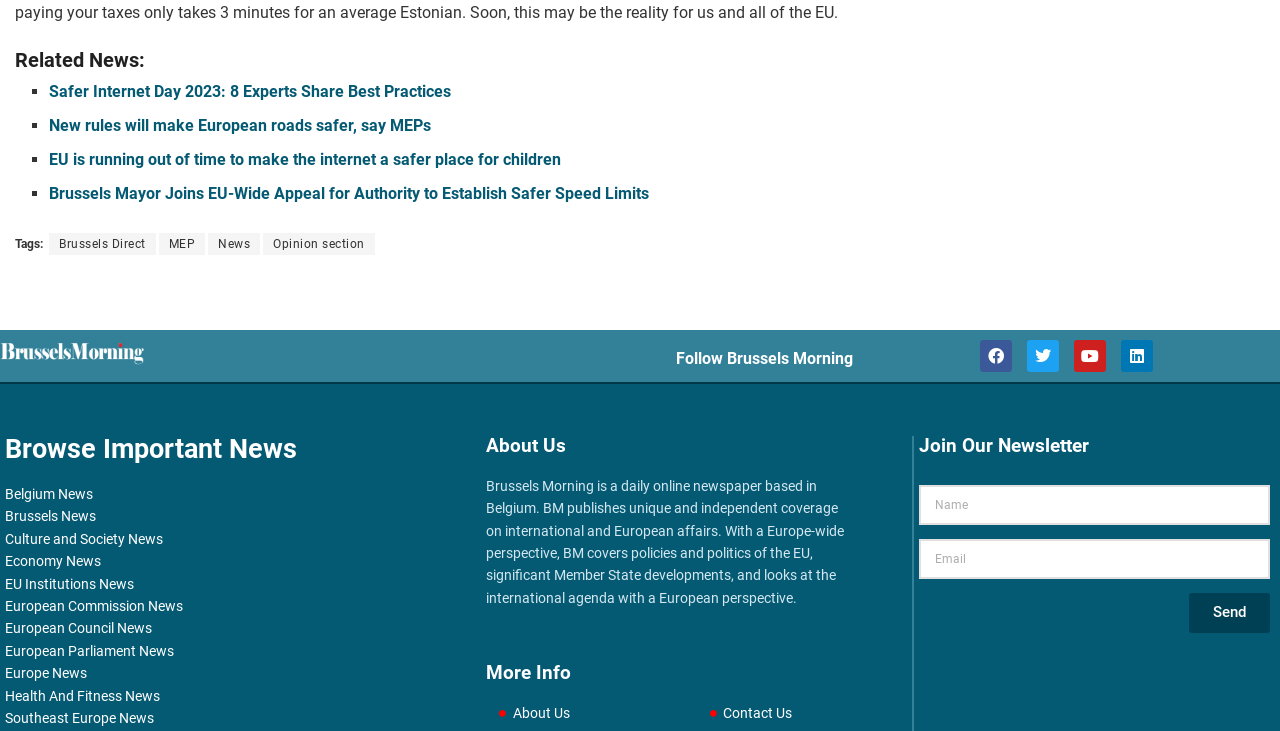Please specify the bounding box coordinates in the format (top-left x, top-left y, bottom-right x, bottom-right y), with all values as floating point numbers between 0 and 1. Identify the bounding box of the UI element described by: Culture and Society News

[0.004, 0.726, 0.127, 0.748]